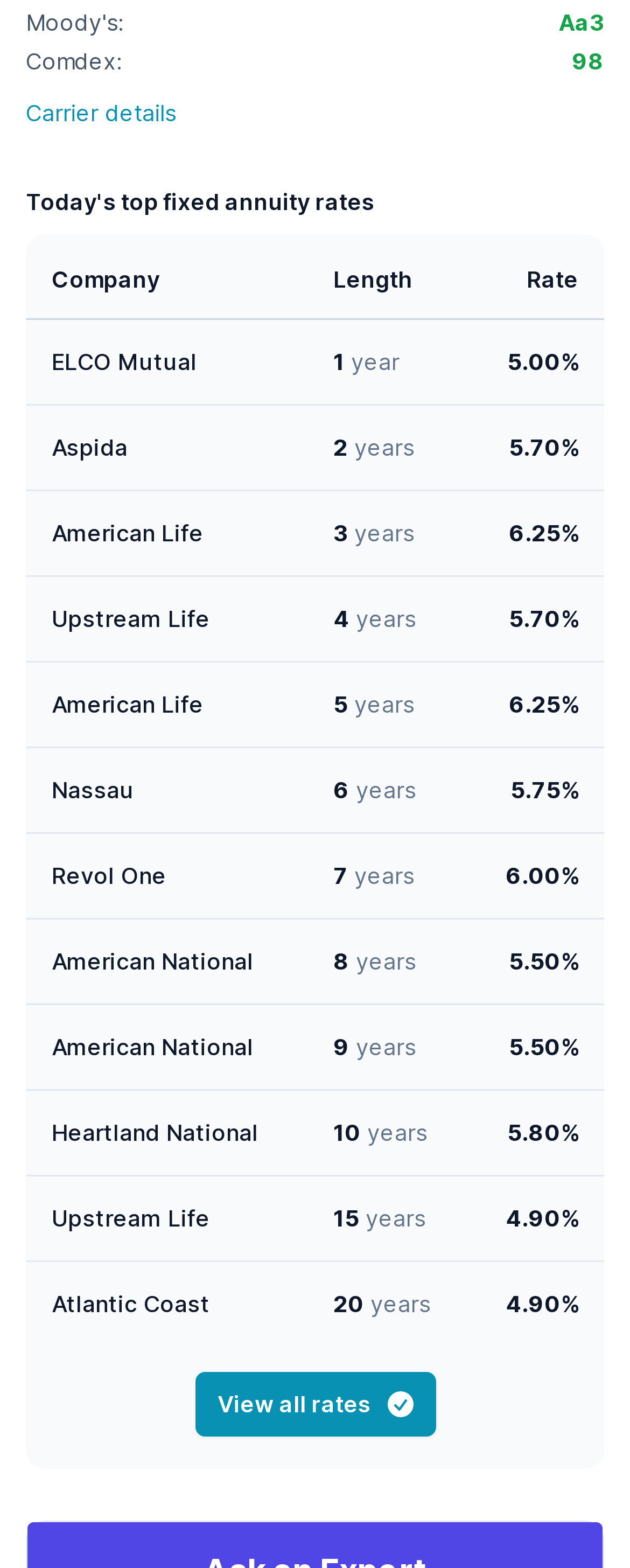Kindly provide the bounding box coordinates of the section you need to click on to fulfill the given instruction: "View all rates".

[0.309, 0.875, 0.691, 0.916]